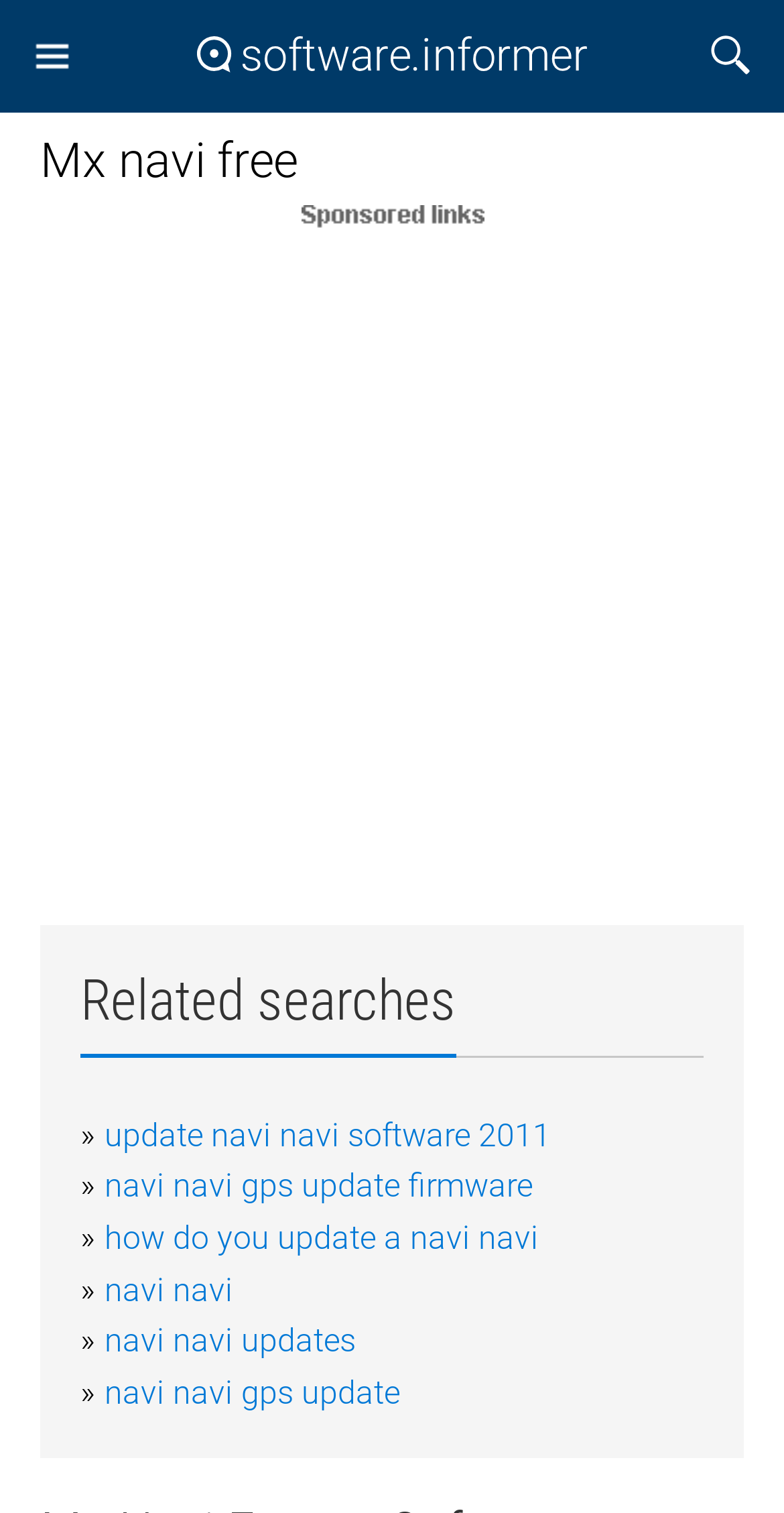Identify the bounding box coordinates of the specific part of the webpage to click to complete this instruction: "Get navi navi gps update firmware".

[0.133, 0.771, 0.679, 0.797]